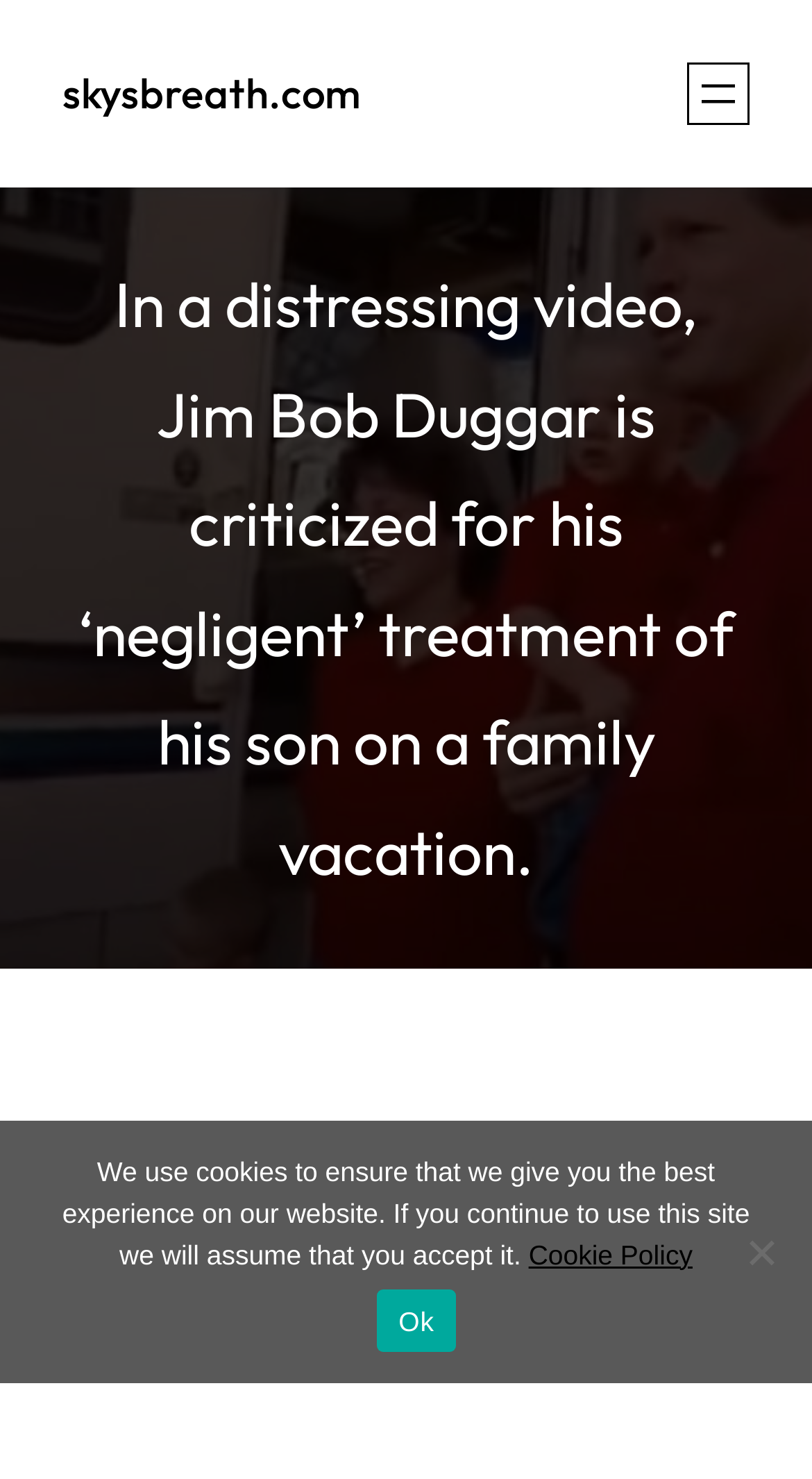Provide the bounding box coordinates of the HTML element described by the text: "Ok".

[0.465, 0.872, 0.56, 0.914]